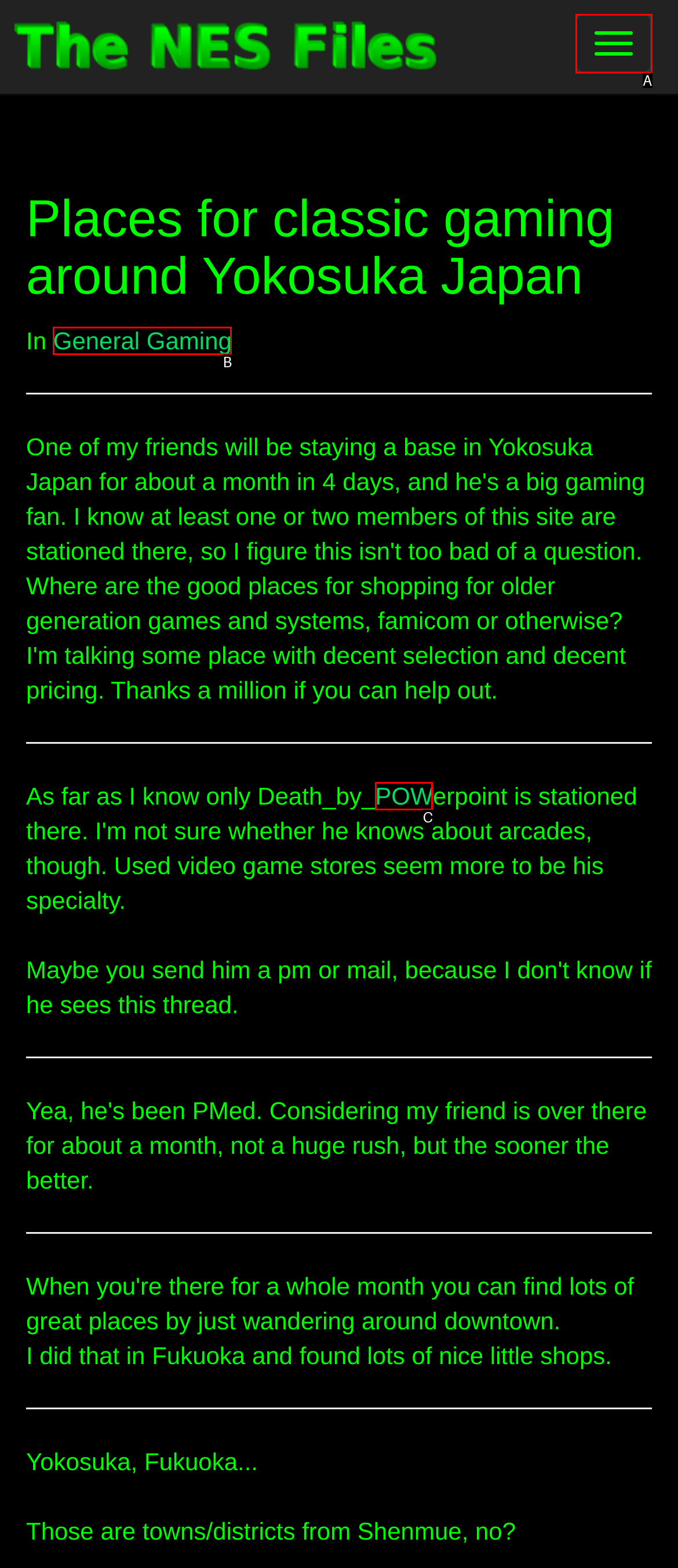Determine which option fits the following description: Toggle navigation
Answer with the corresponding option's letter directly.

A